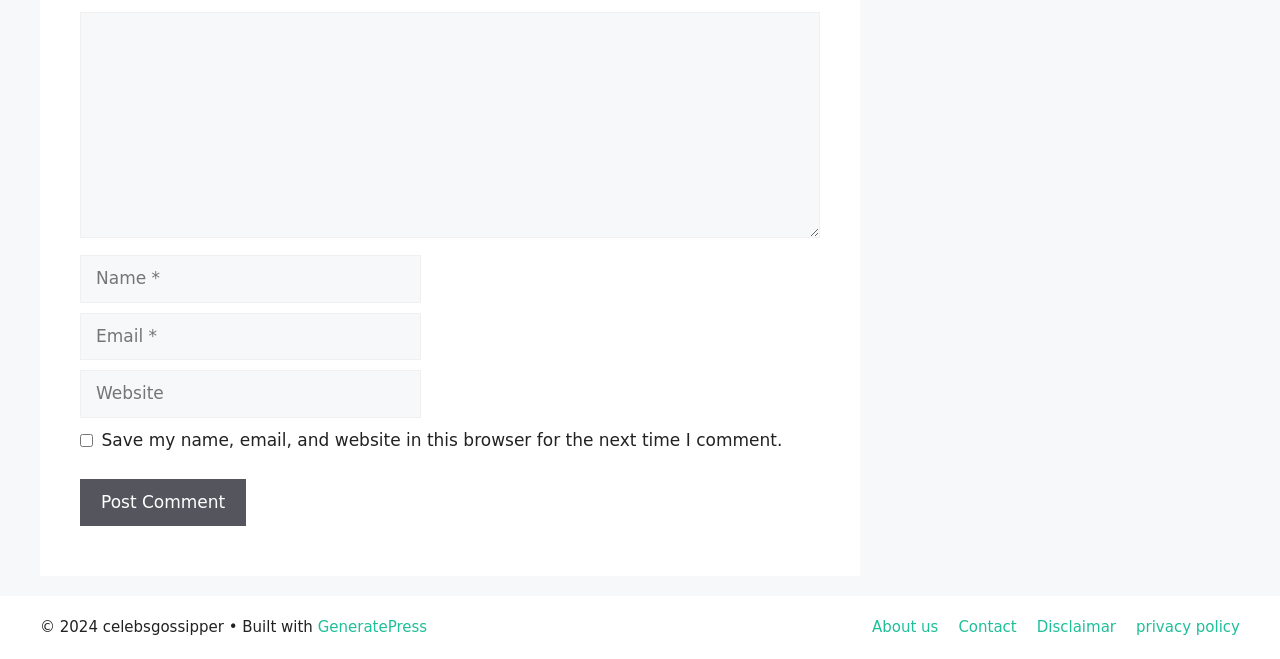Give a concise answer using only one word or phrase for this question:
What is the function of the 'Post Comment' button?

Submit comment